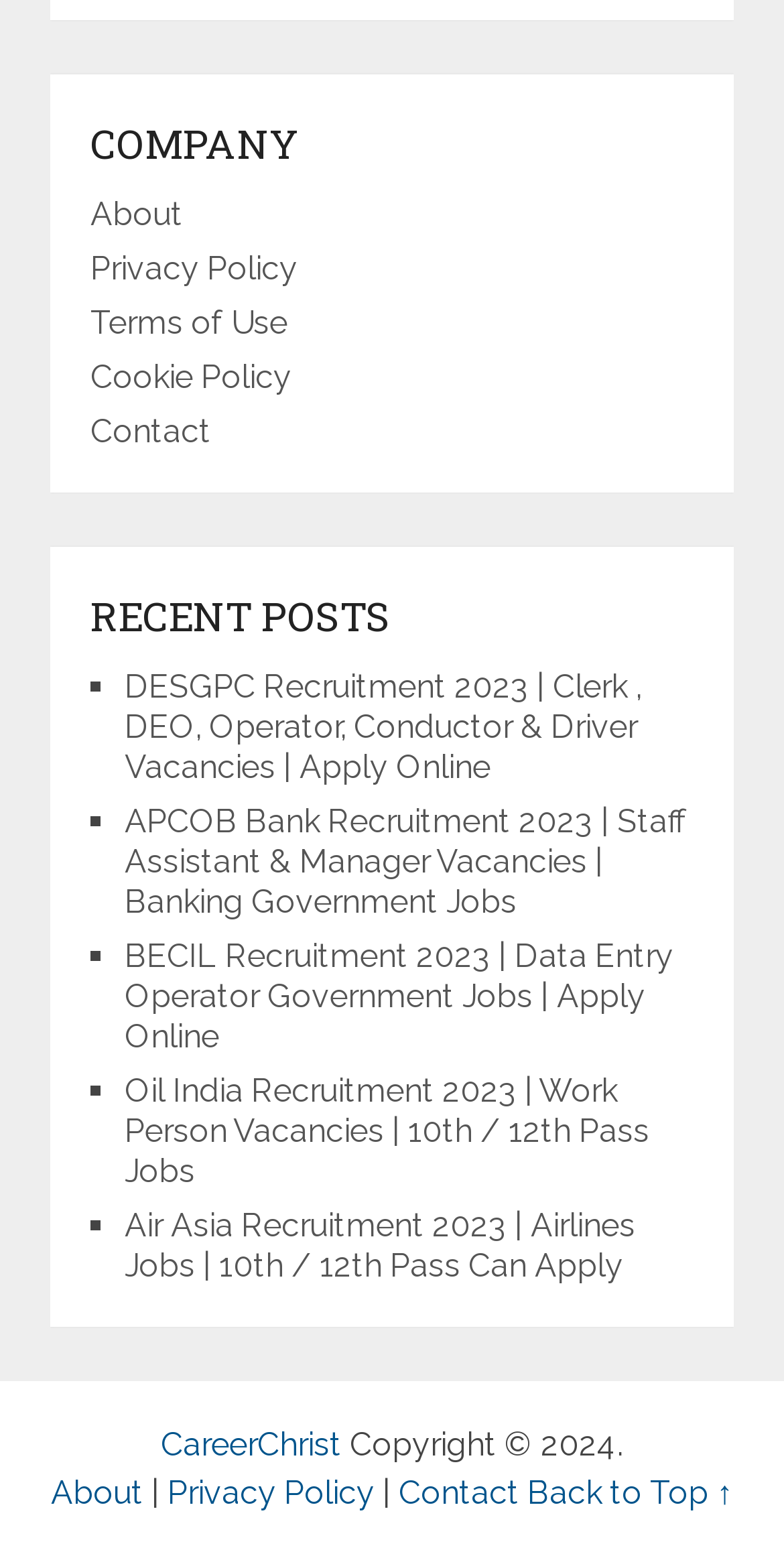Find the bounding box coordinates of the element to click in order to complete the given instruction: "View recent posts."

[0.115, 0.378, 0.885, 0.415]